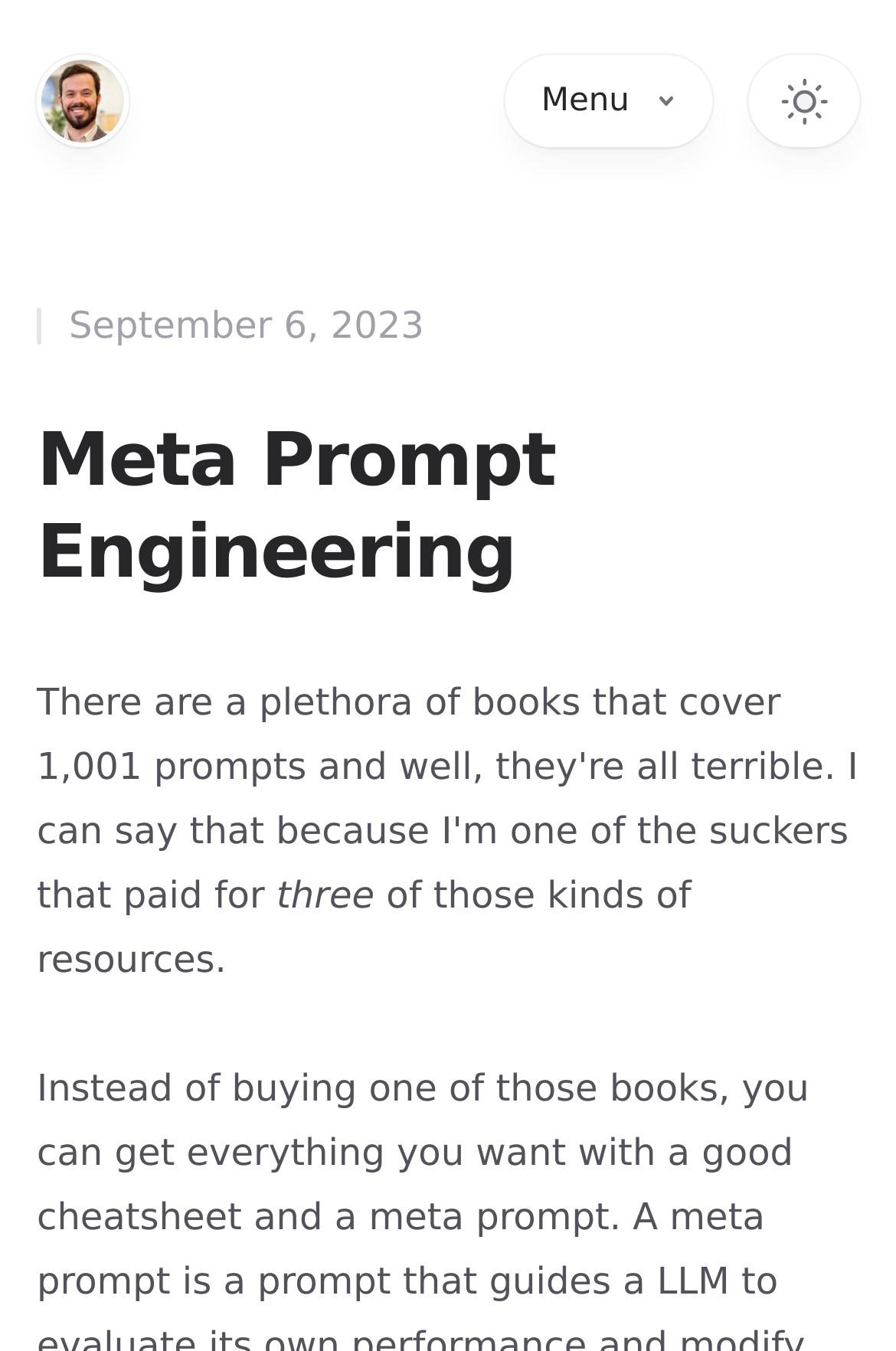Identify the title of the webpage and provide its text content.

Meta Prompt Engineering